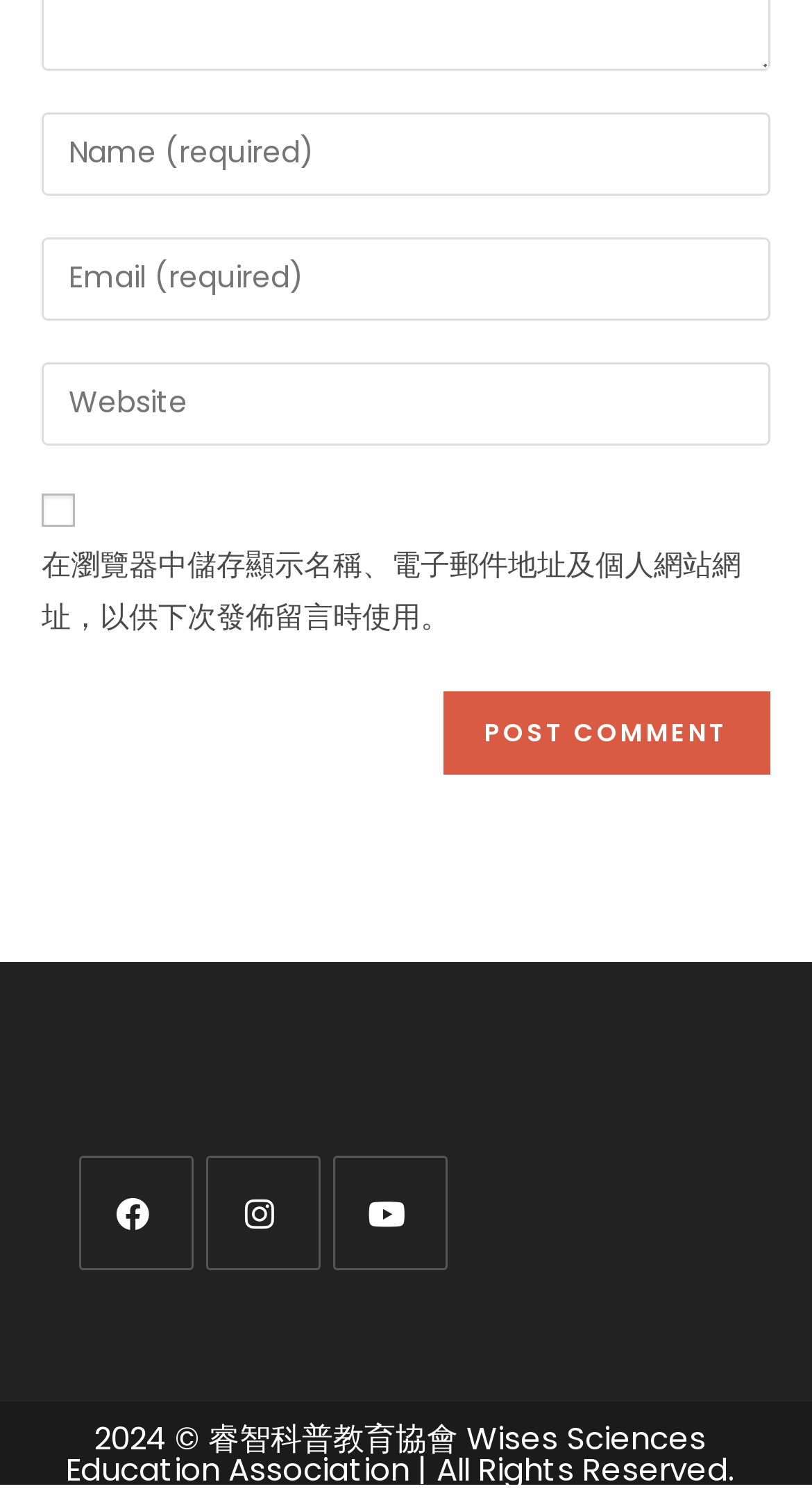Please locate the bounding box coordinates of the element that should be clicked to achieve the given instruction: "Enter your name or username to comment".

[0.051, 0.075, 0.949, 0.131]